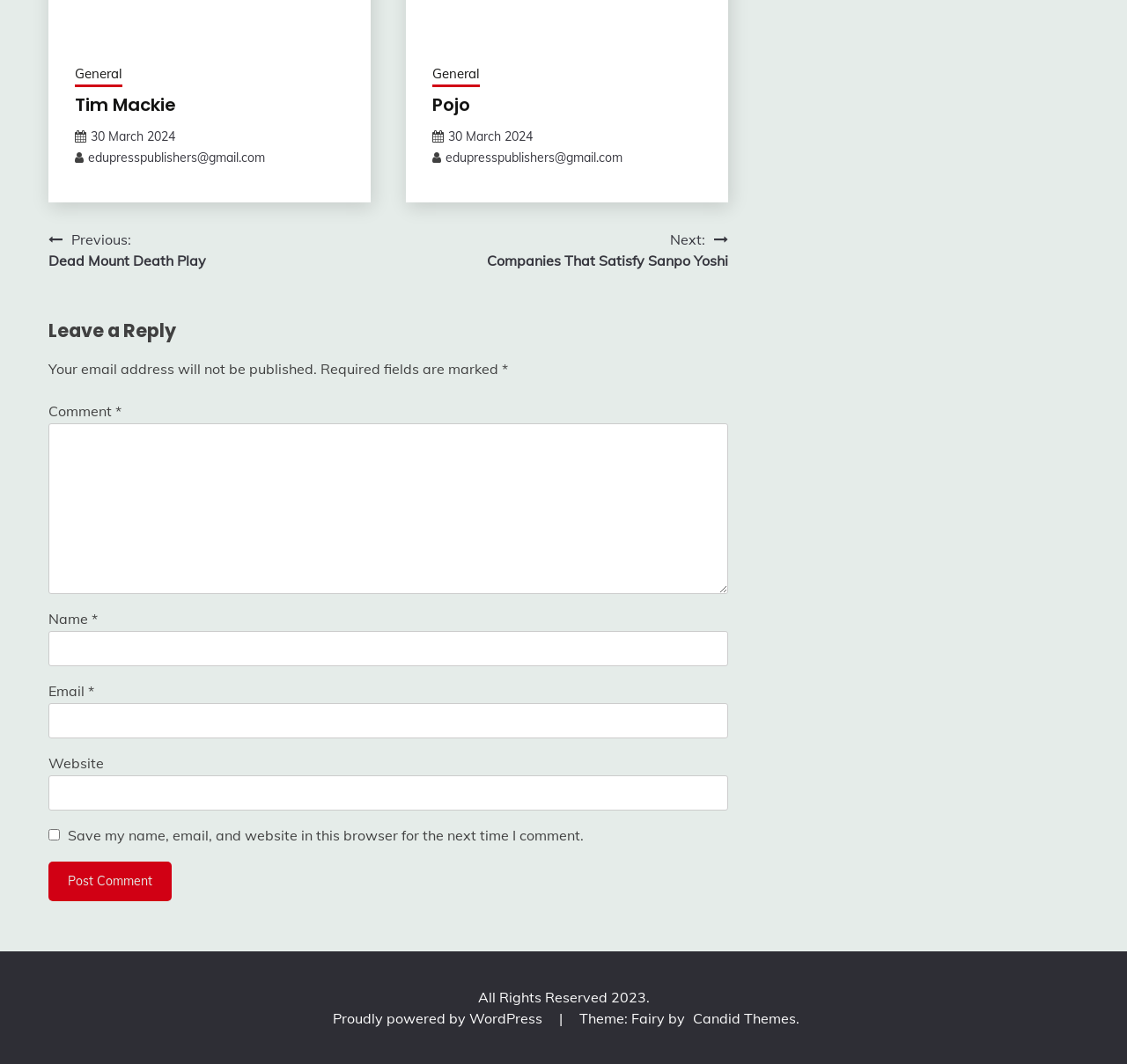Please identify the bounding box coordinates of the element I should click to complete this instruction: 'Click on the 'Post Comment' button'. The coordinates should be given as four float numbers between 0 and 1, like this: [left, top, right, bottom].

[0.043, 0.809, 0.152, 0.847]